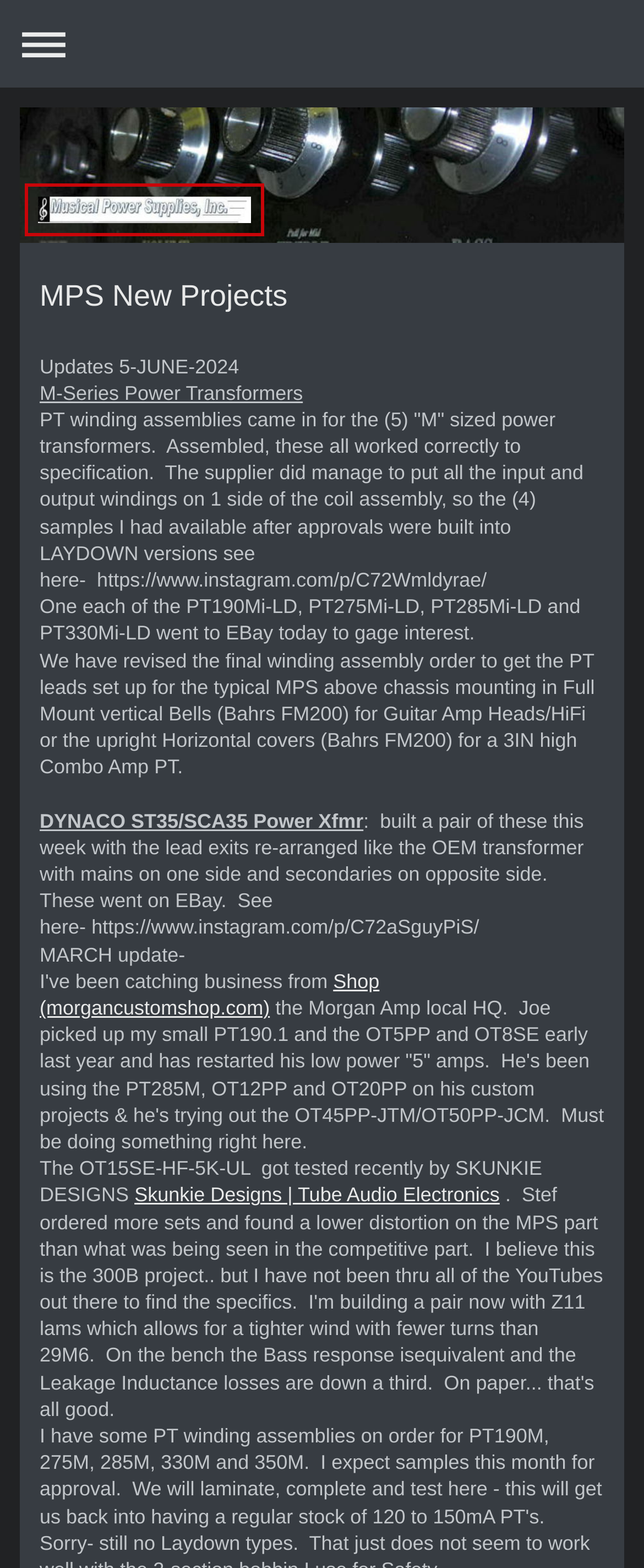What is the navigation link at the top?
Answer the question with a single word or phrase derived from the image.

≡ Expand/collapse navigation